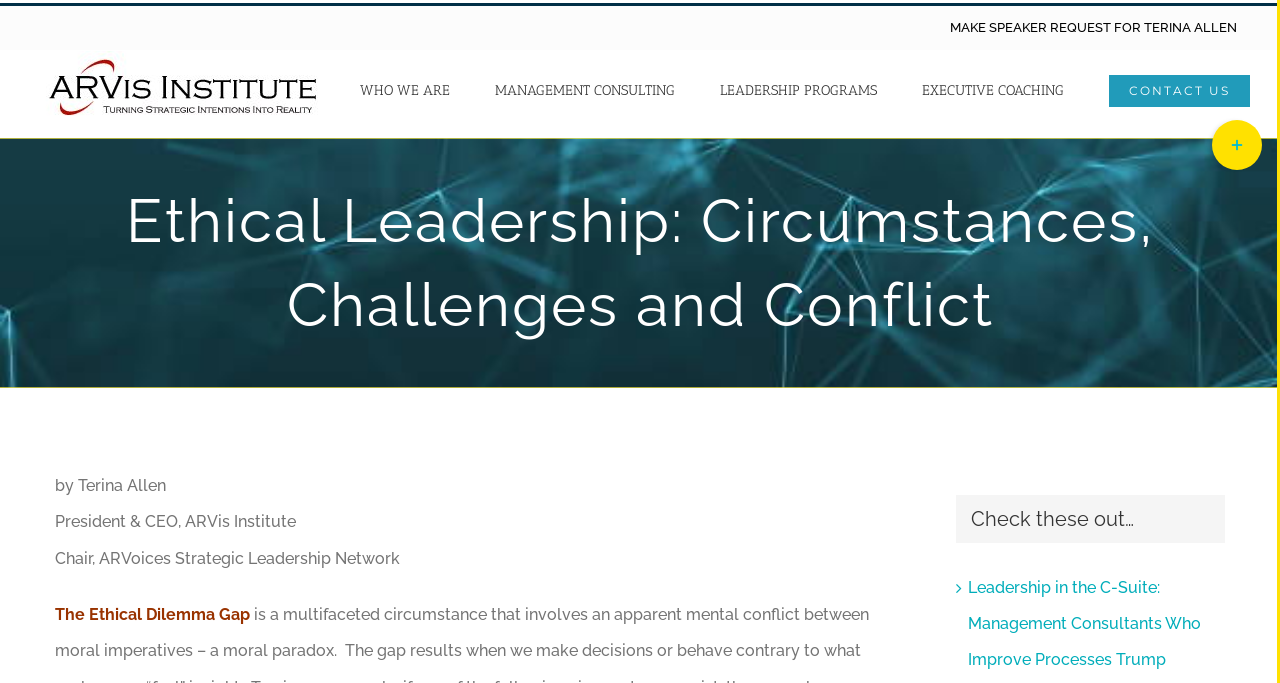Please find and give the text of the main heading on the webpage.

Ethical Leadership: Circumstances, Challenges and Conflict